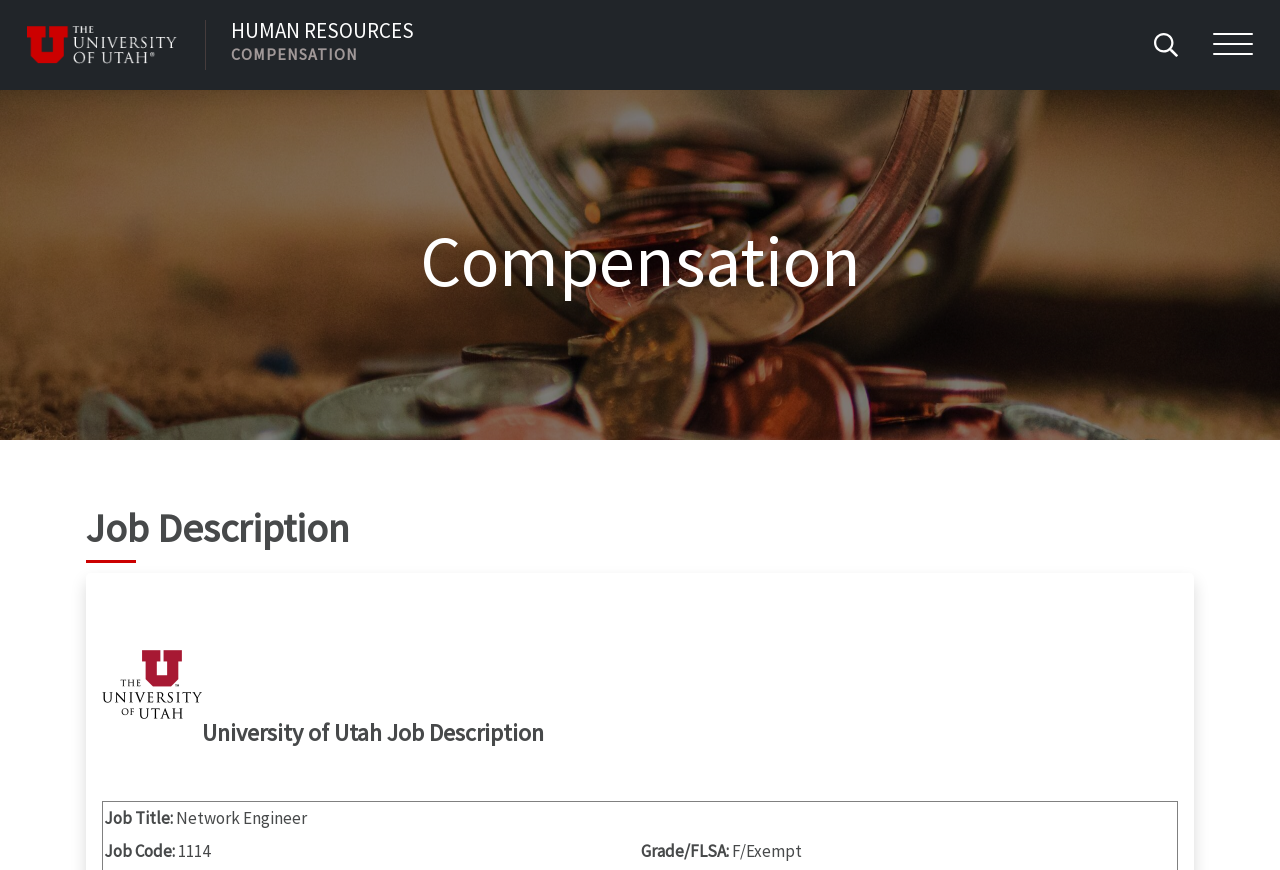Using the webpage screenshot, find the UI element described by Human Resources Compensation. Provide the bounding box coordinates in the format (top-left x, top-left y, bottom-right x, bottom-right y), ensuring all values are floating point numbers between 0 and 1.

[0.18, 0.023, 0.323, 0.071]